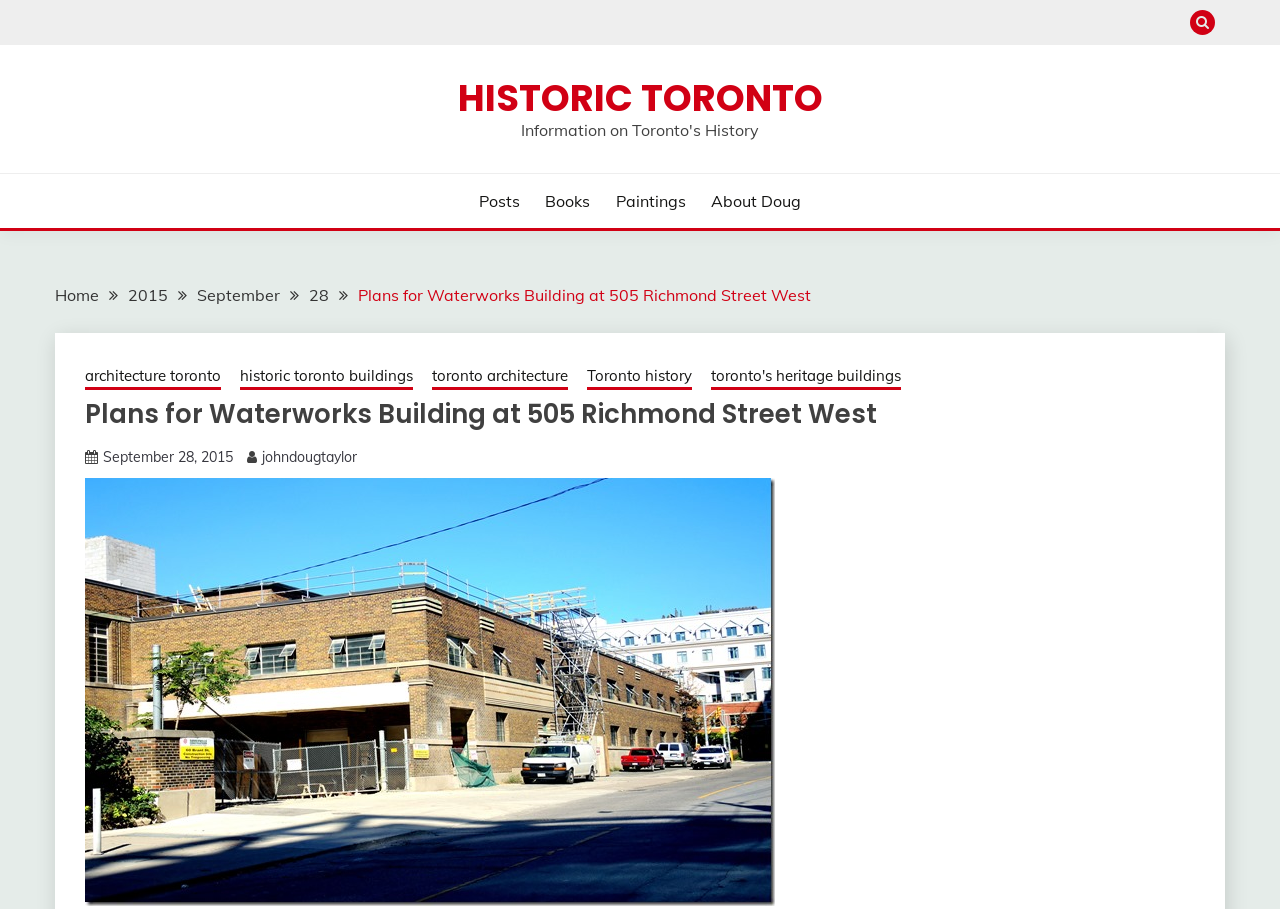Use a single word or phrase to answer the question: What is the author of the post?

johndougtaylor